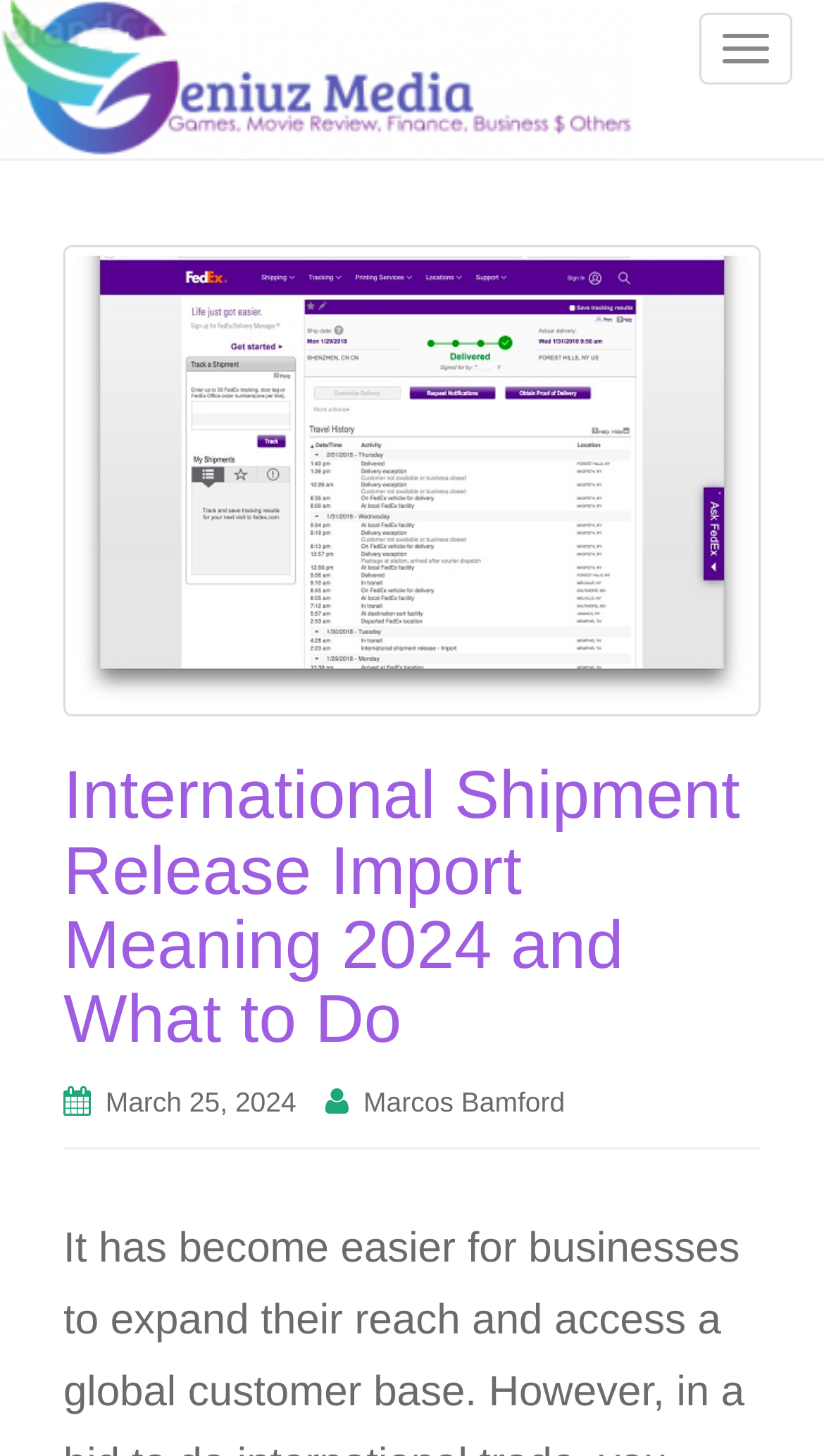What is the main topic of the webpage?
Based on the image, answer the question with as much detail as possible.

The main topic of the webpage can be inferred from the title and content of the webpage. The title mentions 'International Shipment Release Import', and the content likely discusses what this means and what to do in such a situation. Therefore, the main topic is international shipment release import.